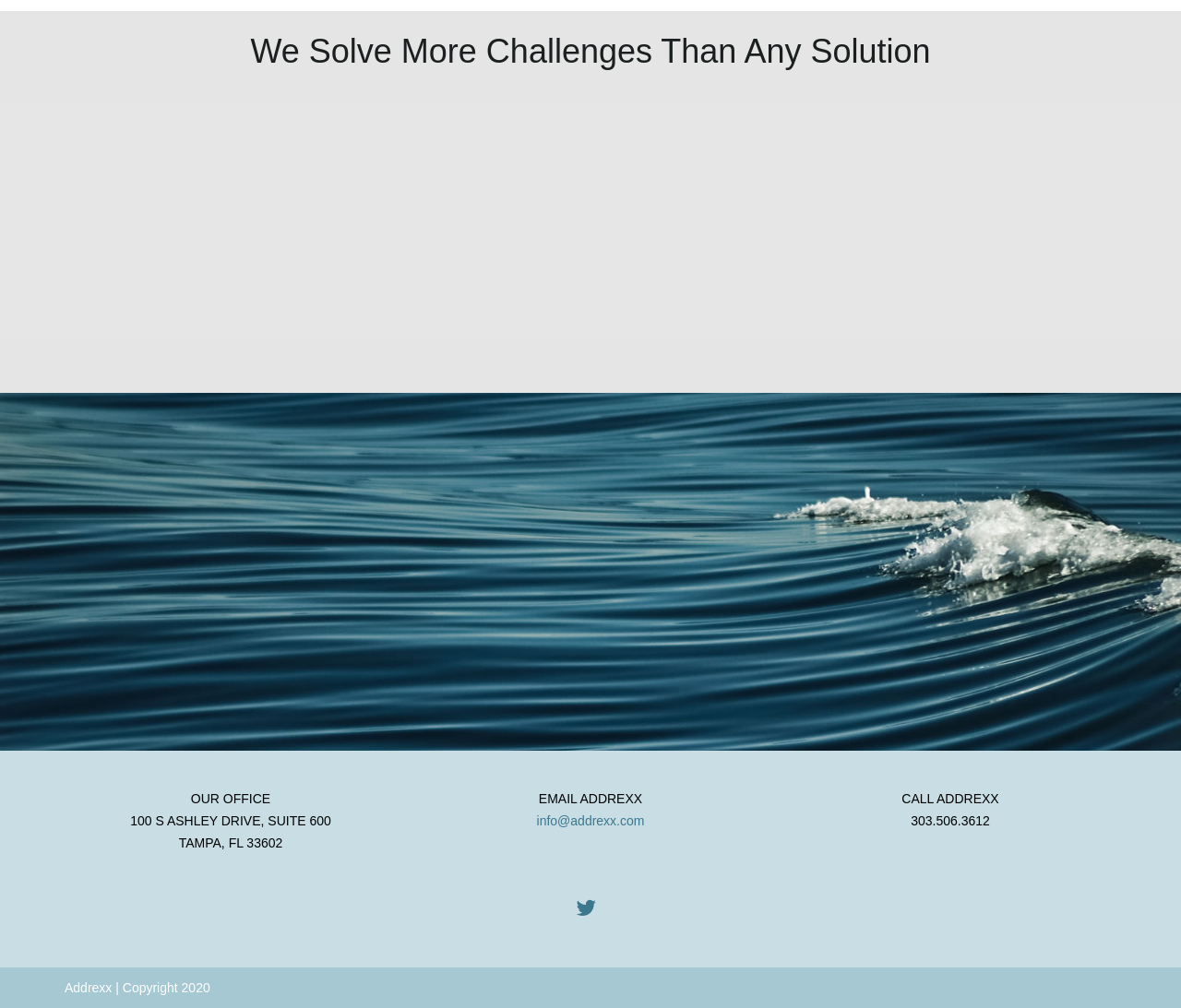What is the purpose of restricting shipment to PO Boxes?
Please provide a comprehensive answer based on the contents of the image.

The webpage mentions restricting shipment to PO Boxes as one of the ways to improve the customer experience. This is likely to ensure that customers receive time-sensitive items on the first try, rather than having them delayed or lost.